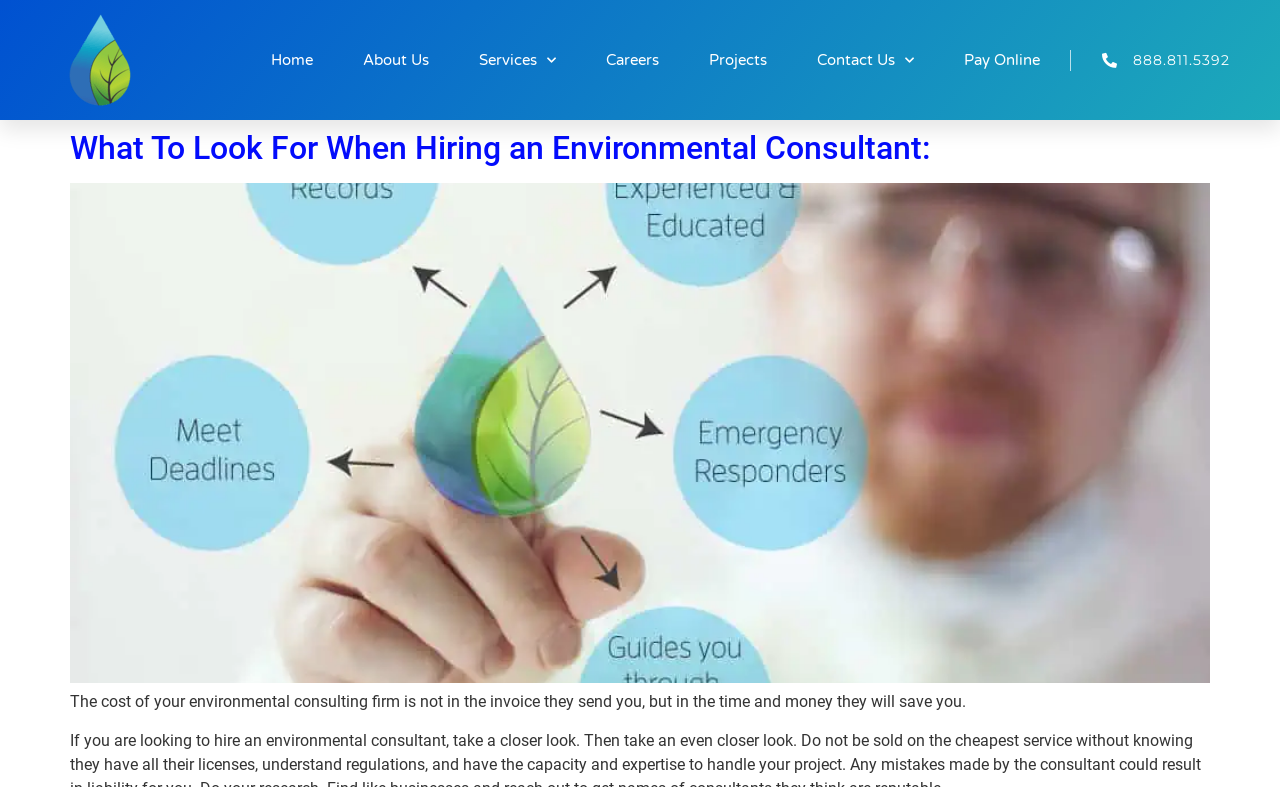Please provide the bounding box coordinates in the format (top-left x, top-left y, bottom-right x, bottom-right y). Remember, all values are floating point numbers between 0 and 1. What is the bounding box coordinate of the region described as: Services

[0.374, 0.019, 0.434, 0.133]